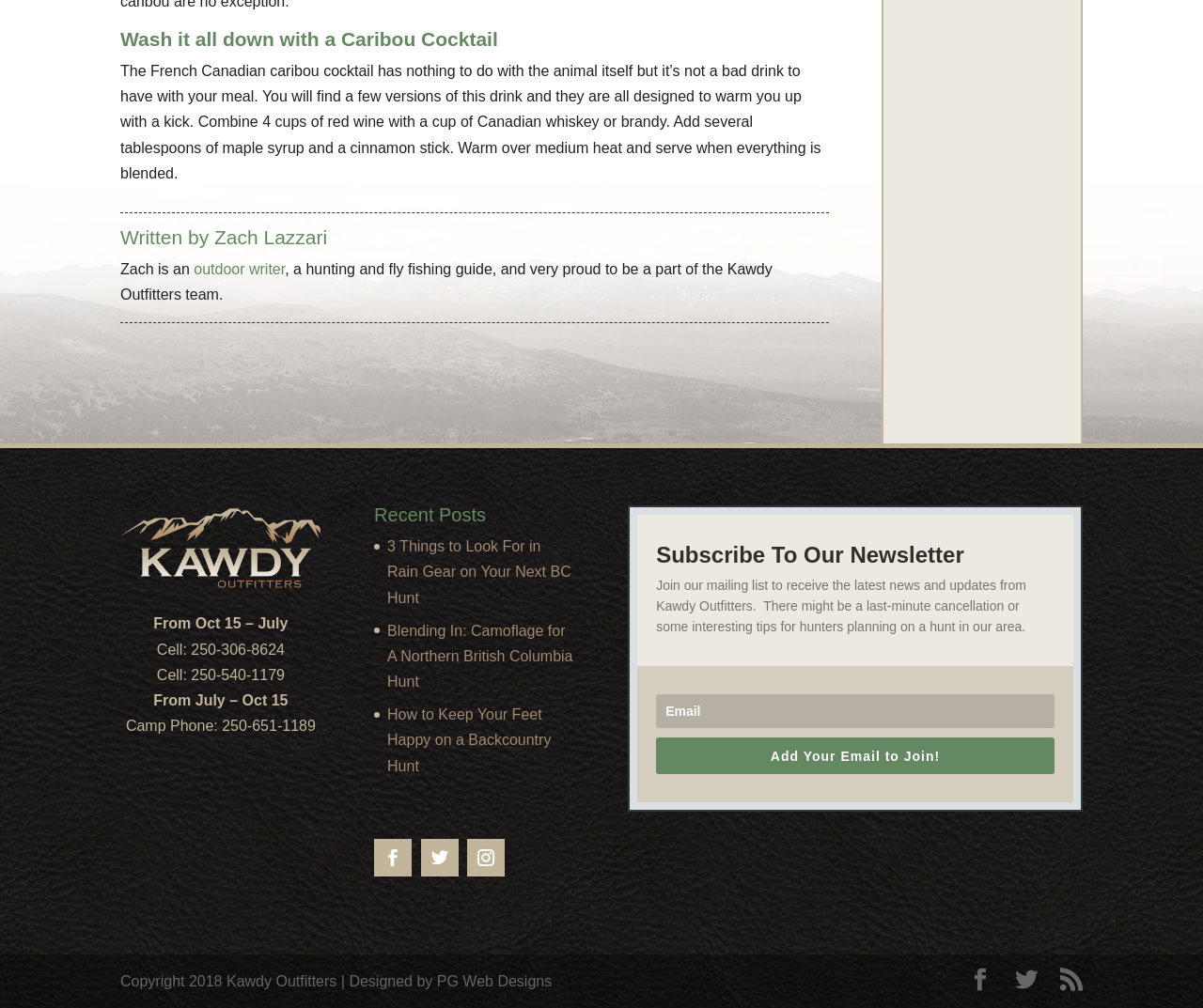Kindly provide the bounding box coordinates of the section you need to click on to fulfill the given instruction: "Click the 'outdoor writer' link".

[0.161, 0.259, 0.237, 0.275]